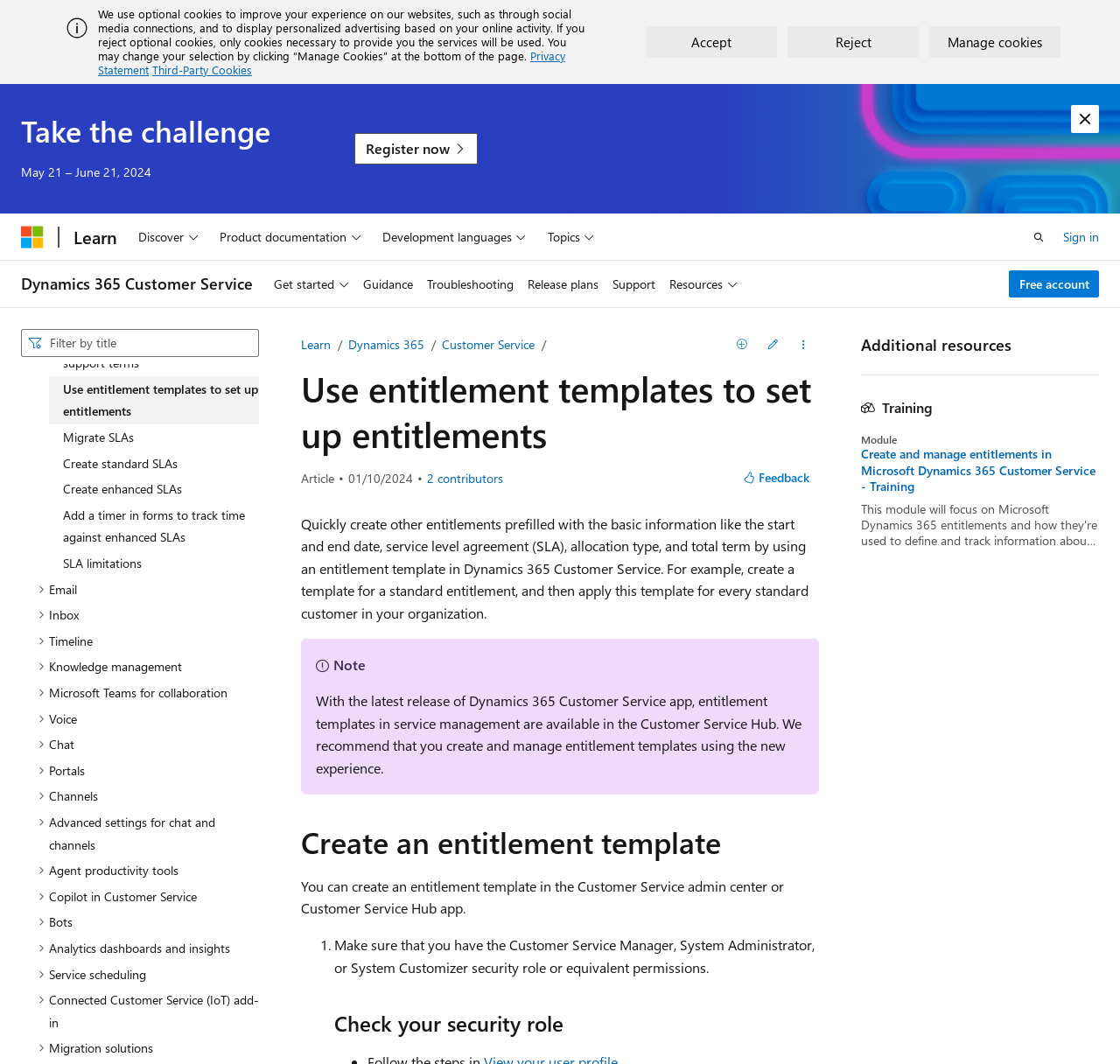Please locate the bounding box coordinates of the element that should be clicked to achieve the given instruction: "Search for something".

[0.019, 0.309, 0.231, 0.335]